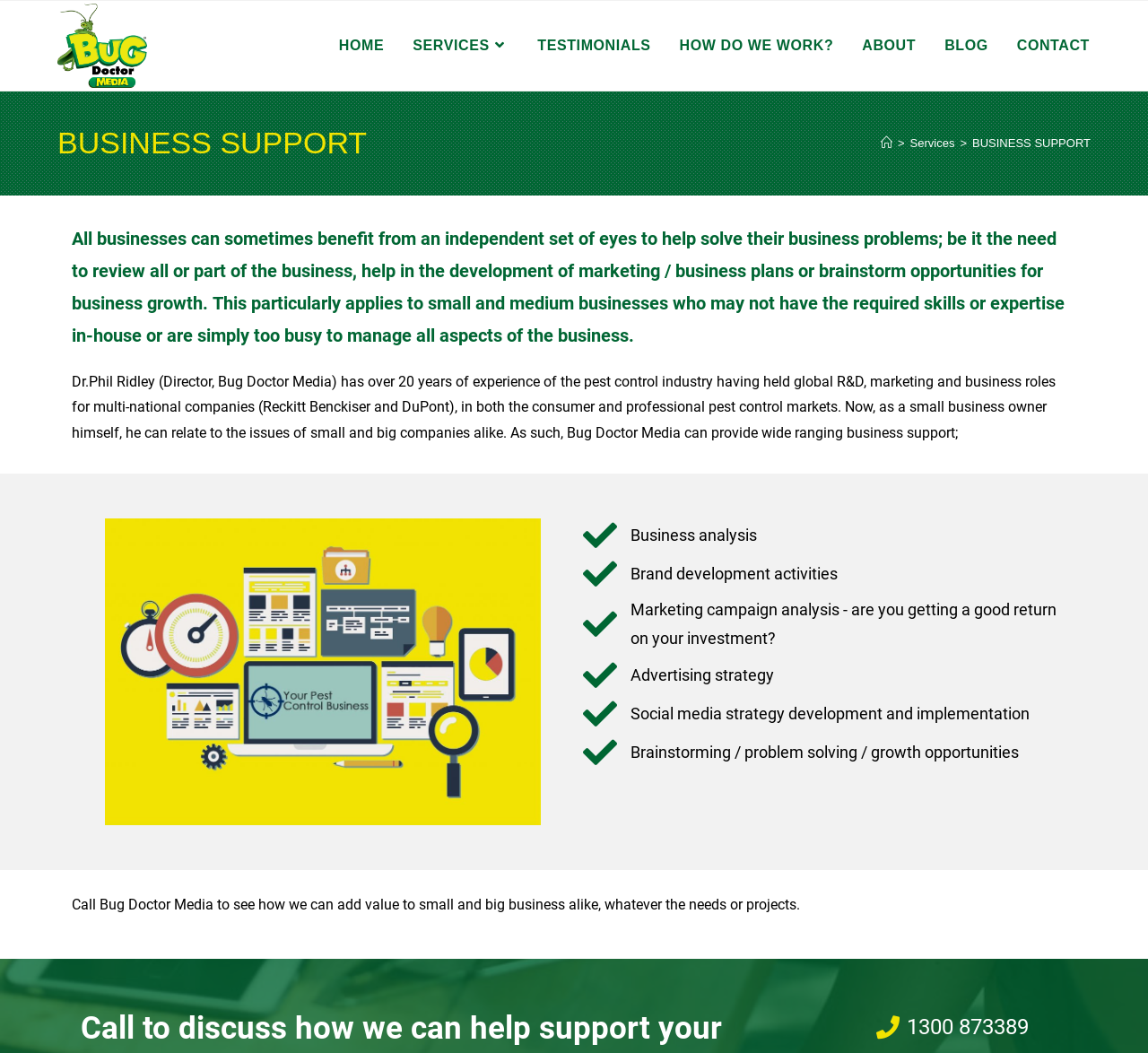Determine the bounding box of the UI element mentioned here: "alt="Bug Doctor Media"". The coordinates must be in the format [left, top, right, bottom] with values ranging from 0 to 1.

[0.05, 0.035, 0.128, 0.05]